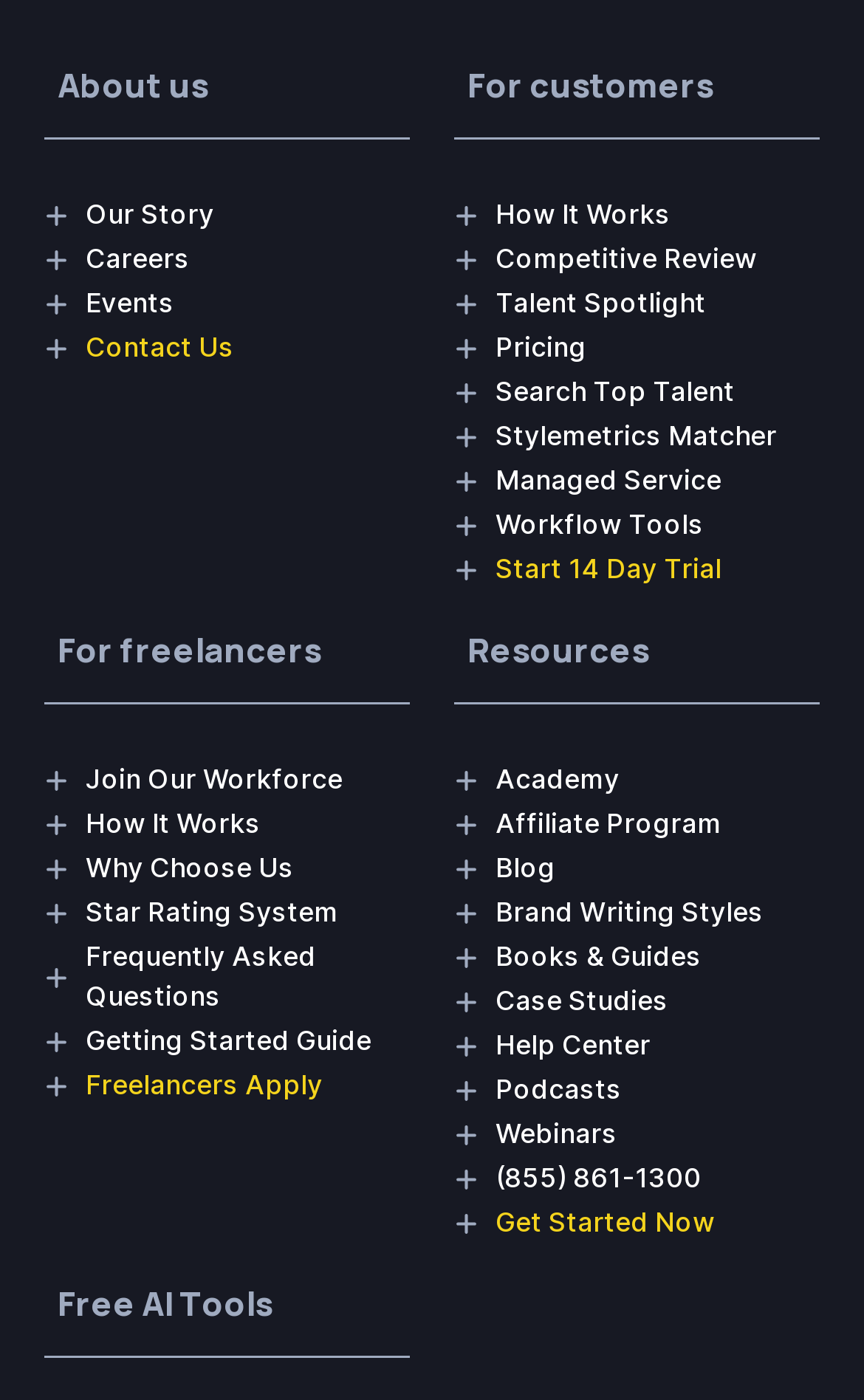Kindly determine the bounding box coordinates for the clickable area to achieve the given instruction: "Get started with 'Free AI Tools'".

[0.067, 0.92, 0.474, 0.944]